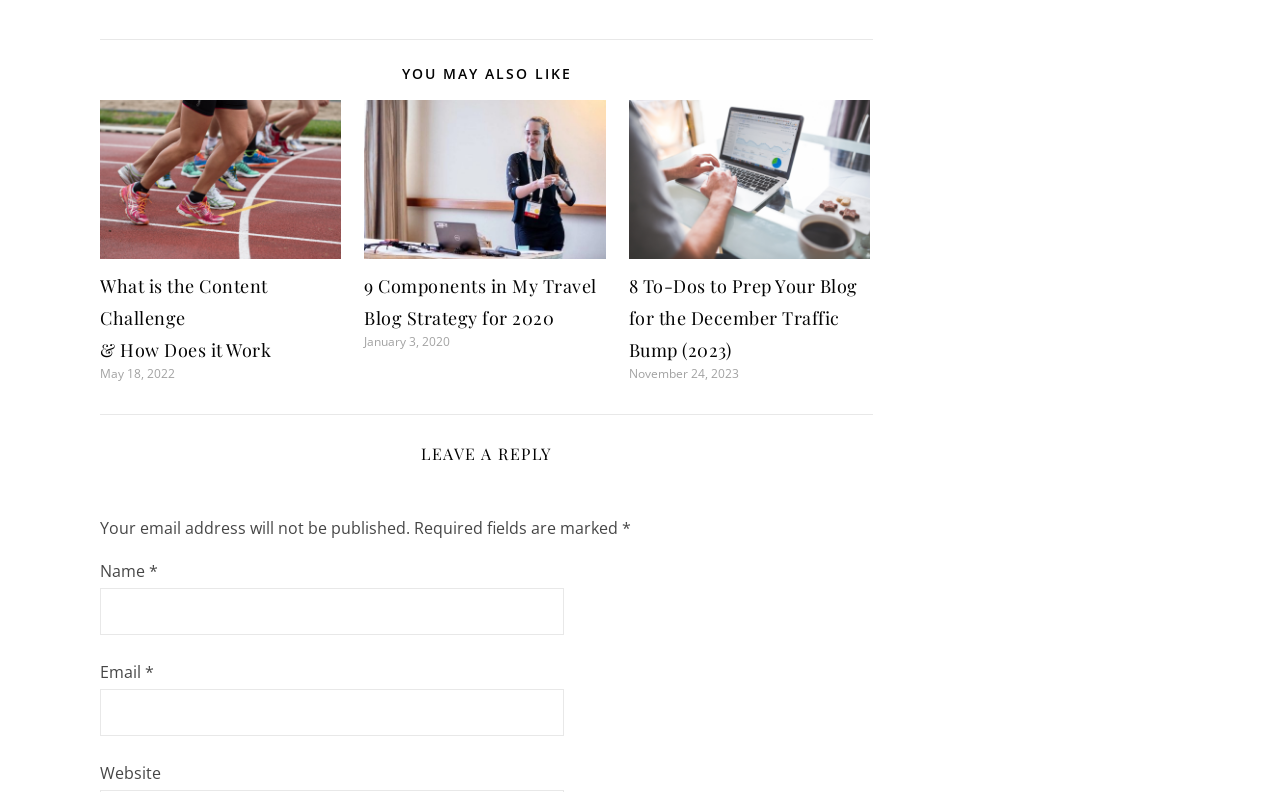Identify the bounding box coordinates of the section to be clicked to complete the task described by the following instruction: "Click on '9 Components in My Travel Blog Strategy for 2020'". The coordinates should be four float numbers between 0 and 1, formatted as [left, top, right, bottom].

[0.285, 0.337, 0.473, 0.418]